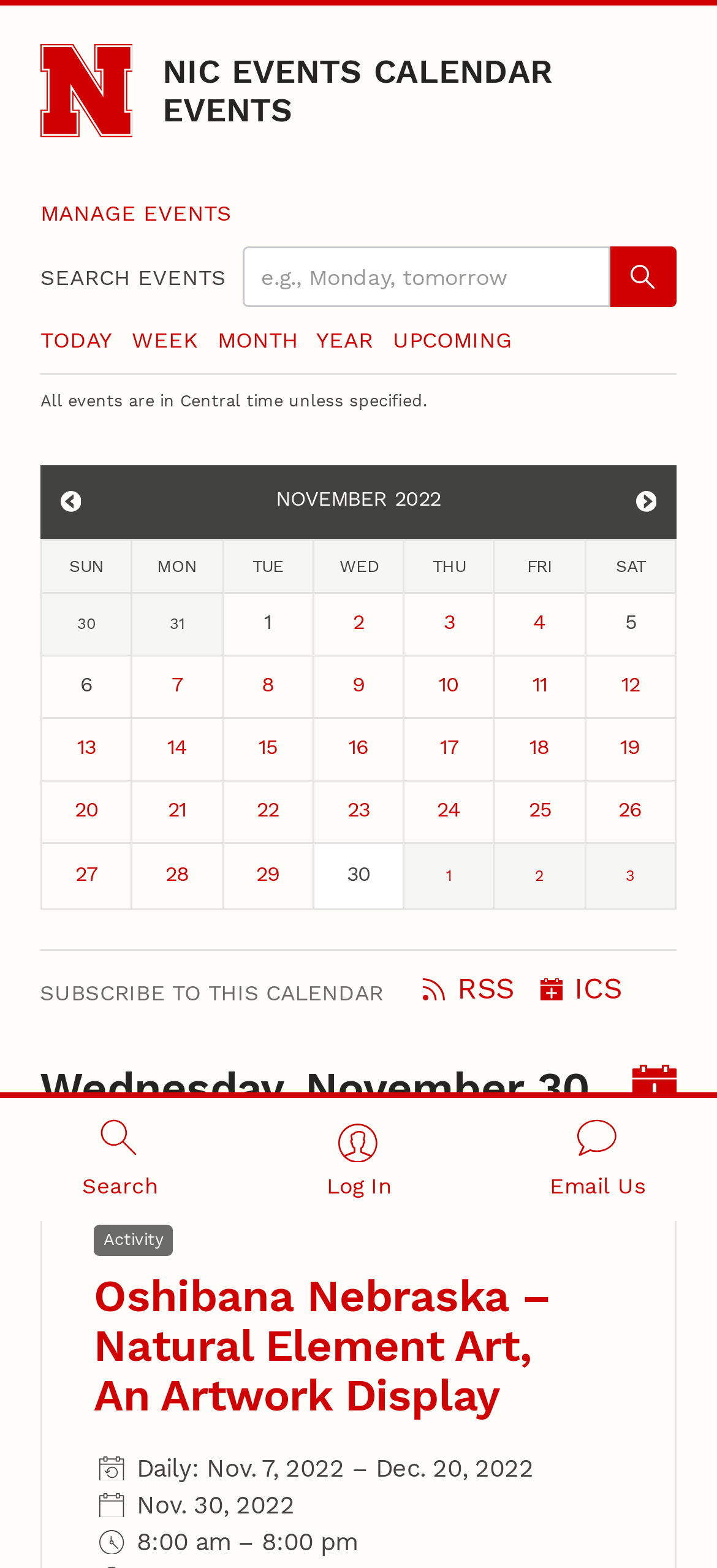What is the purpose of the 'Search' button?
Please provide a full and detailed response to the question.

The 'Search' button is located next to the 'Search' text field, and its purpose is to initiate a search for events based on the input provided in the text field.